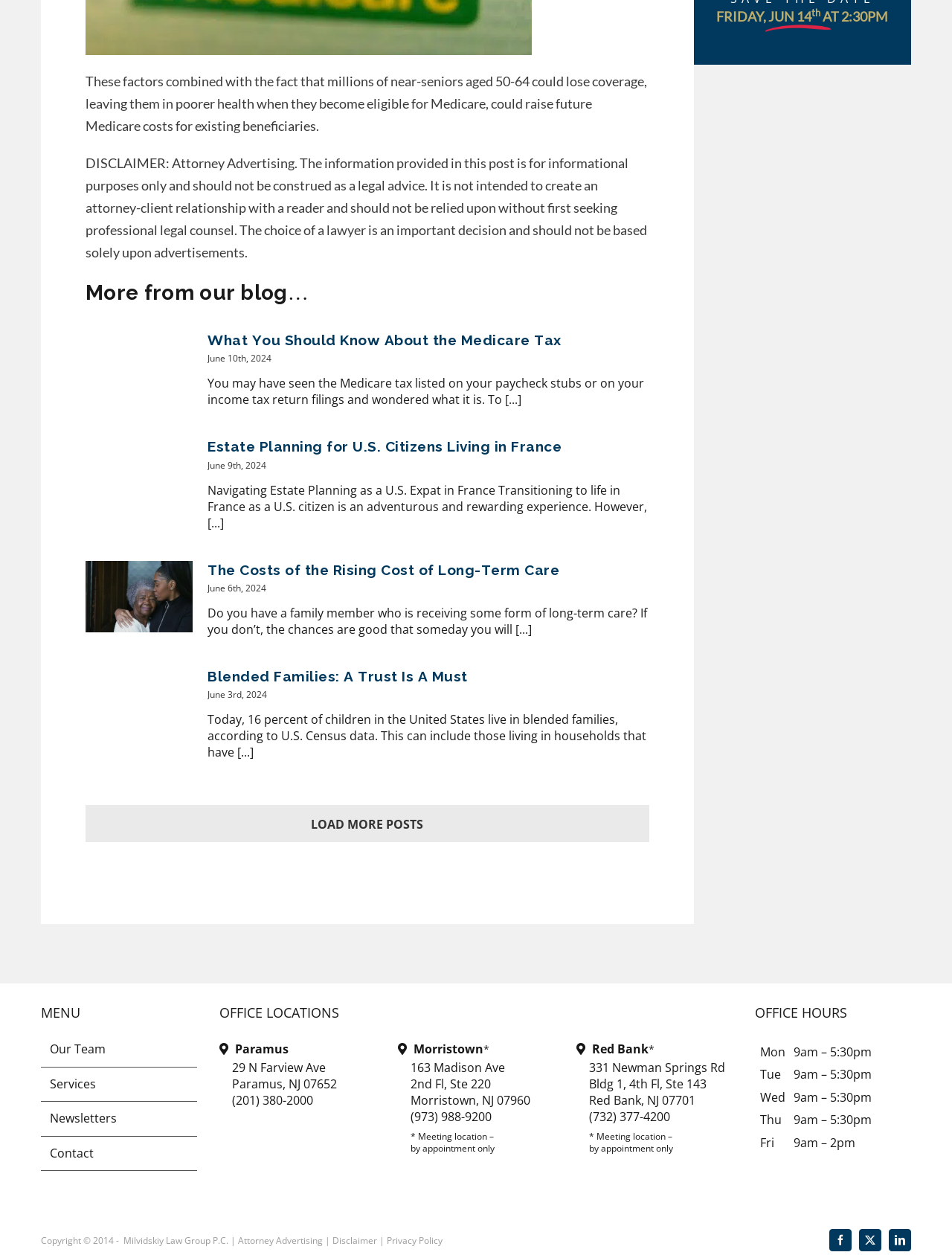What is the topic of the first article?
Please provide an in-depth and detailed response to the question.

The first article is titled 'What You Should Know About the Medicare Tax', which suggests that the topic of the article is the Medicare Tax.